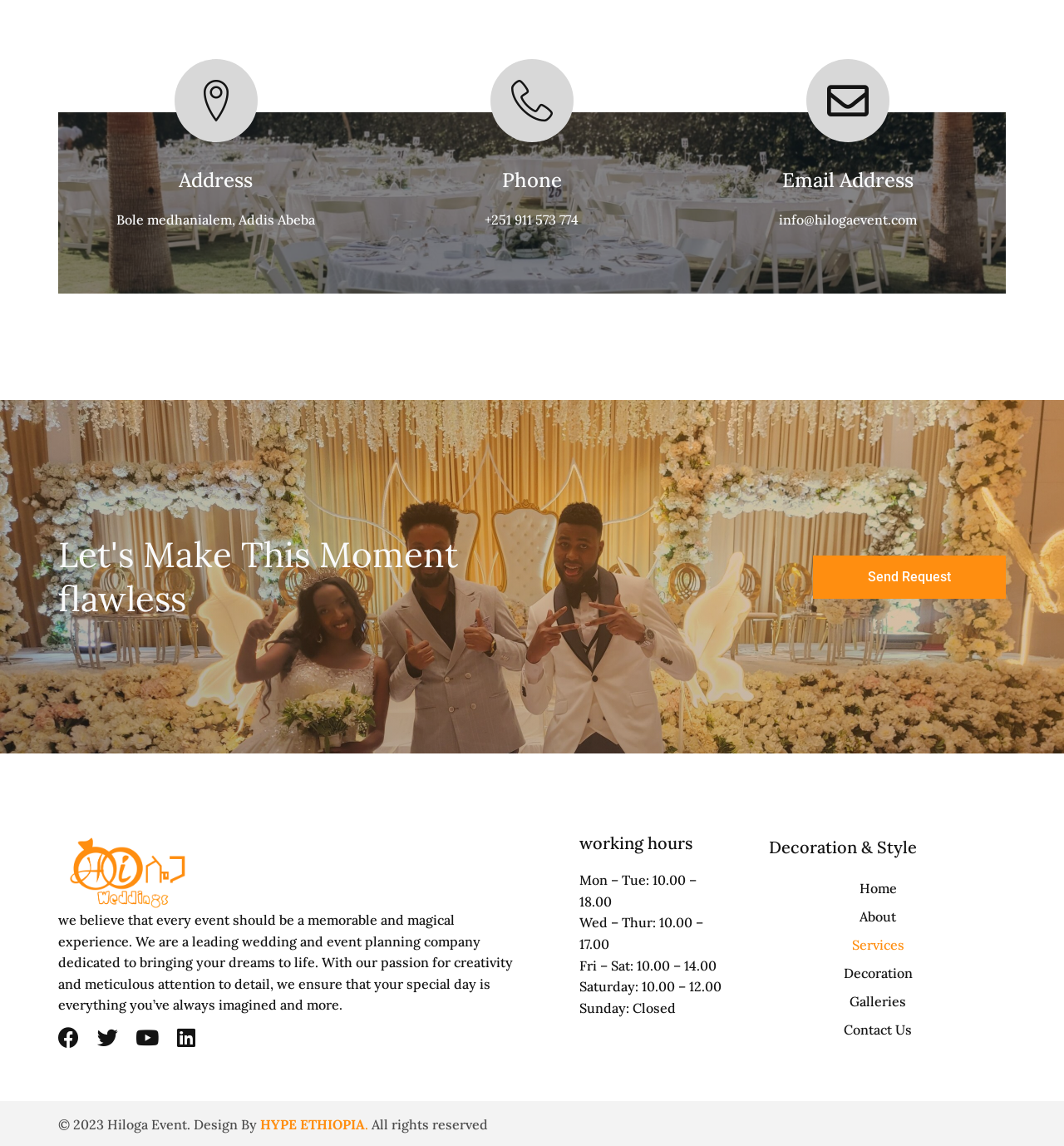Please locate the UI element described by "Home" and provide its bounding box coordinates.

[0.71, 0.763, 0.94, 0.787]